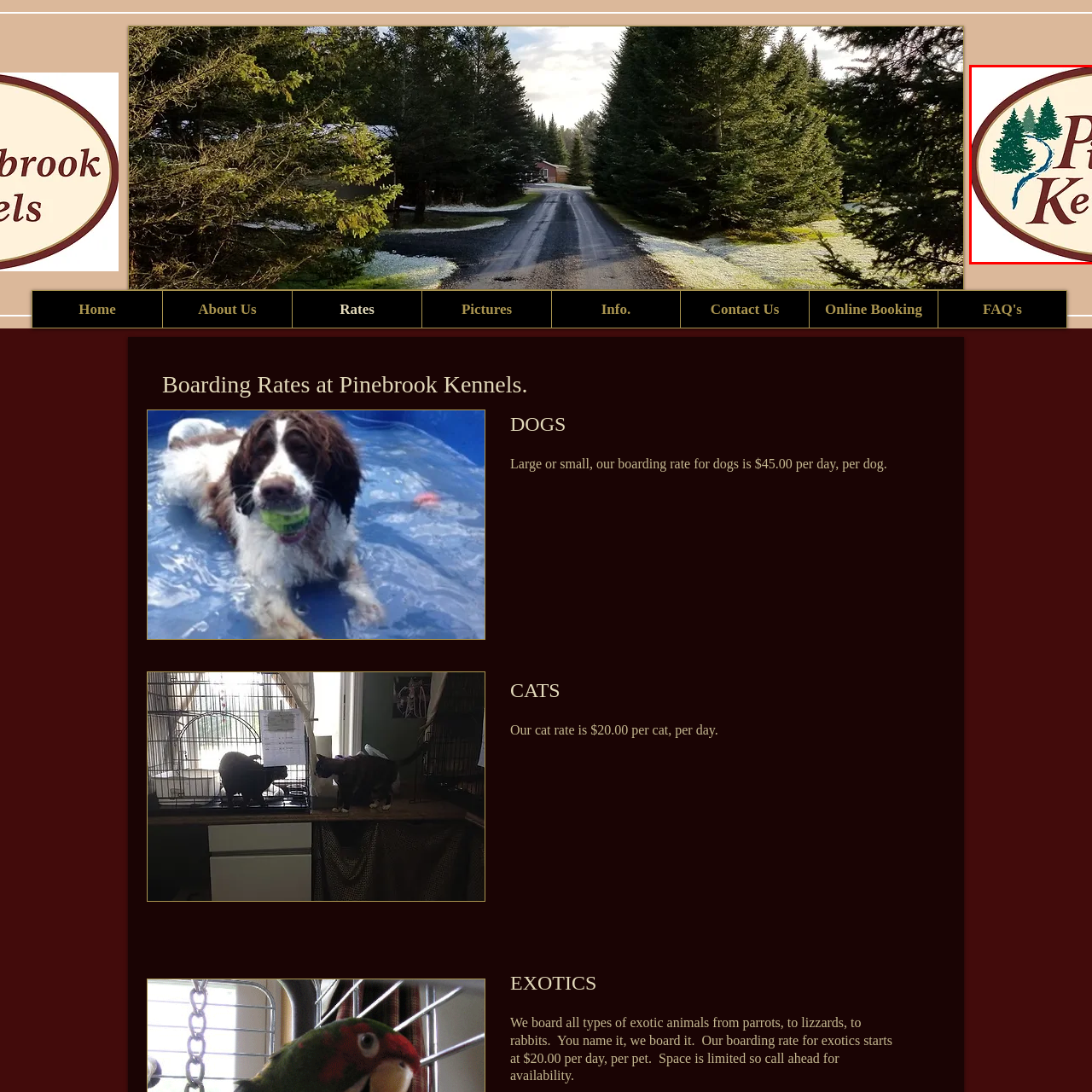Inspect the part framed by the grey rectangle, What does the winding blue stream symbolize in the logo? 
Reply with a single word or phrase.

Natural and tranquil environment